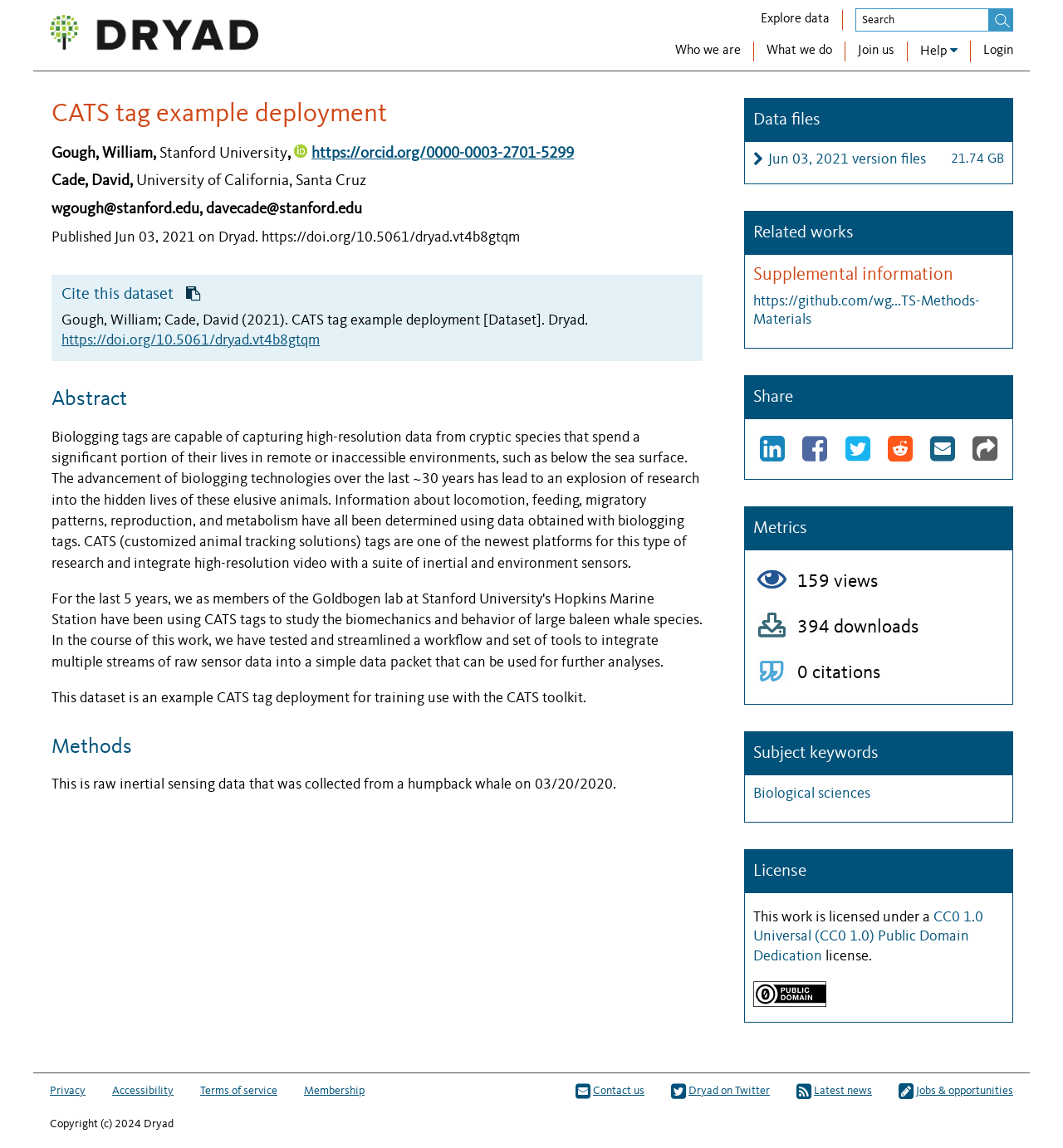Identify the coordinates of the bounding box for the element that must be clicked to accomplish the instruction: "Copy citation".

[0.171, 0.249, 0.193, 0.266]